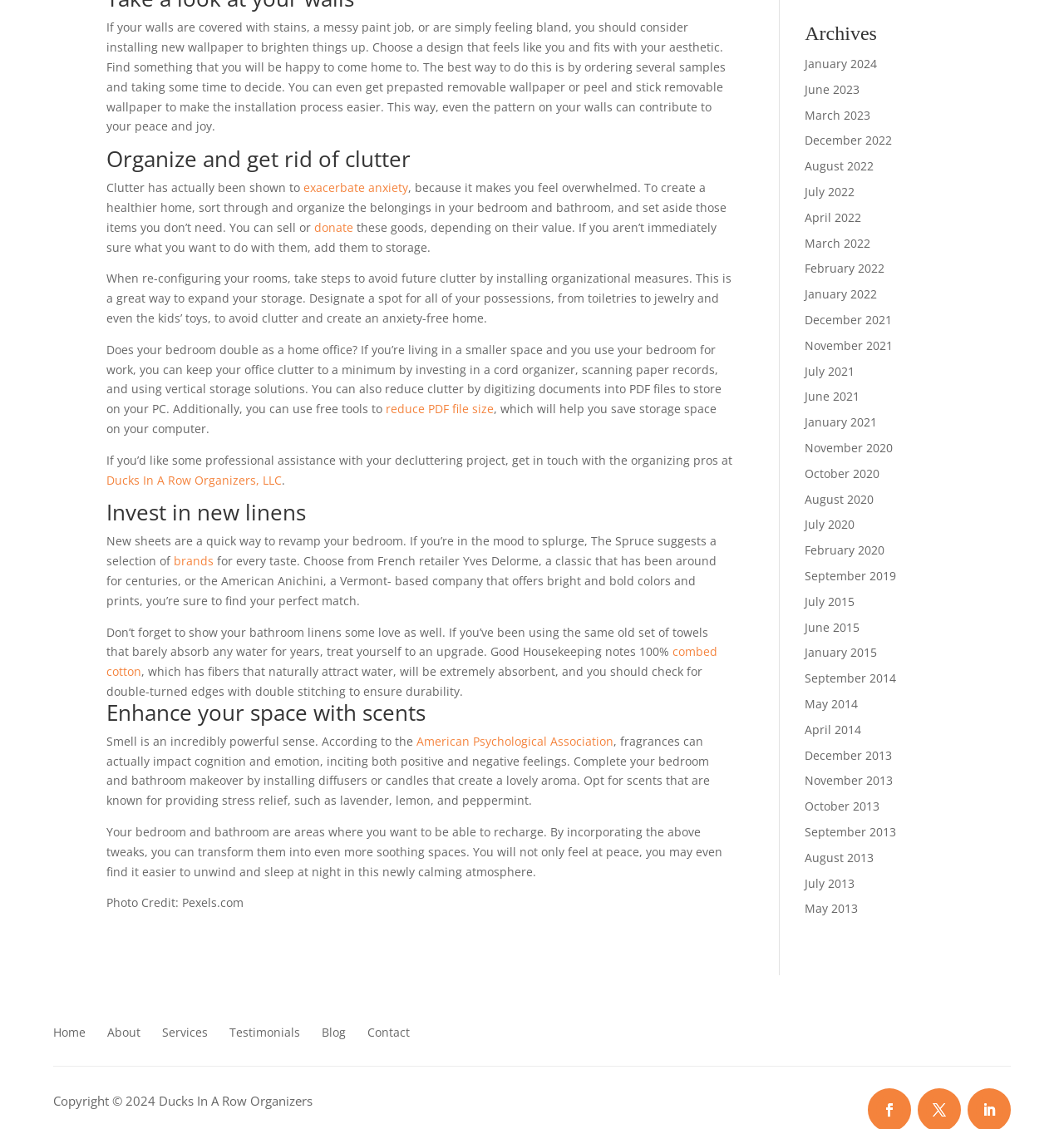Determine the bounding box coordinates of the element that should be clicked to execute the following command: "Check out 'Archives'".

[0.756, 0.019, 0.9, 0.048]